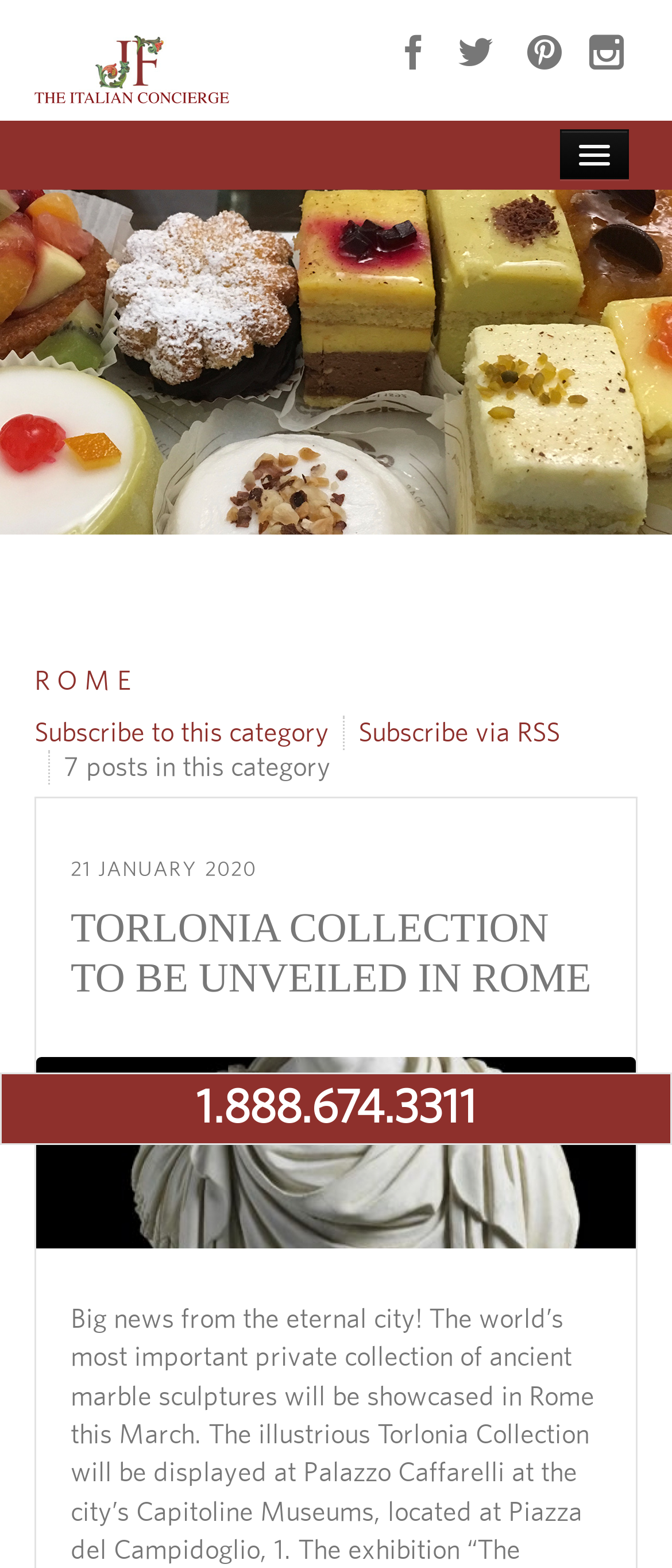Find the bounding box coordinates of the clickable region needed to perform the following instruction: "View the logo image". The coordinates should be provided as four float numbers between 0 and 1, i.e., [left, top, right, bottom].

[0.051, 0.022, 0.341, 0.066]